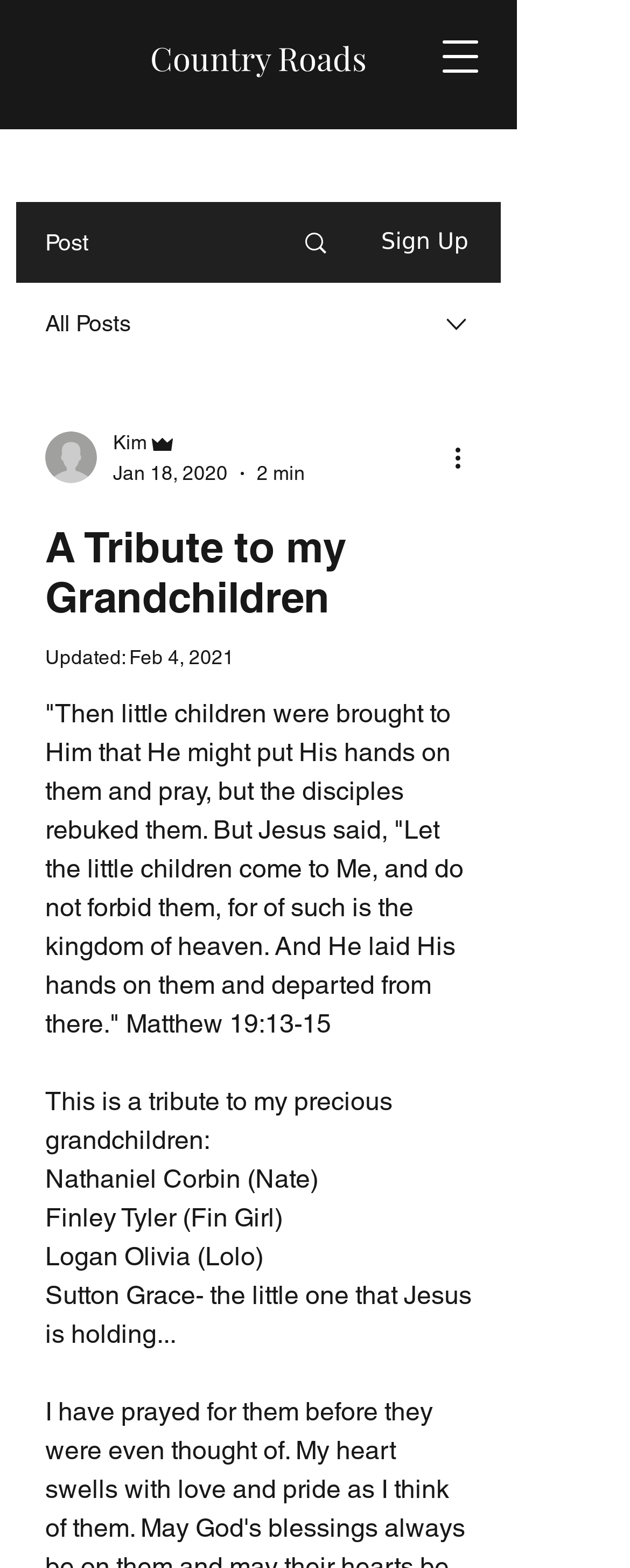What is the name of the first grandchild mentioned?
Using the information from the image, give a concise answer in one word or a short phrase.

Nathaniel Corbin